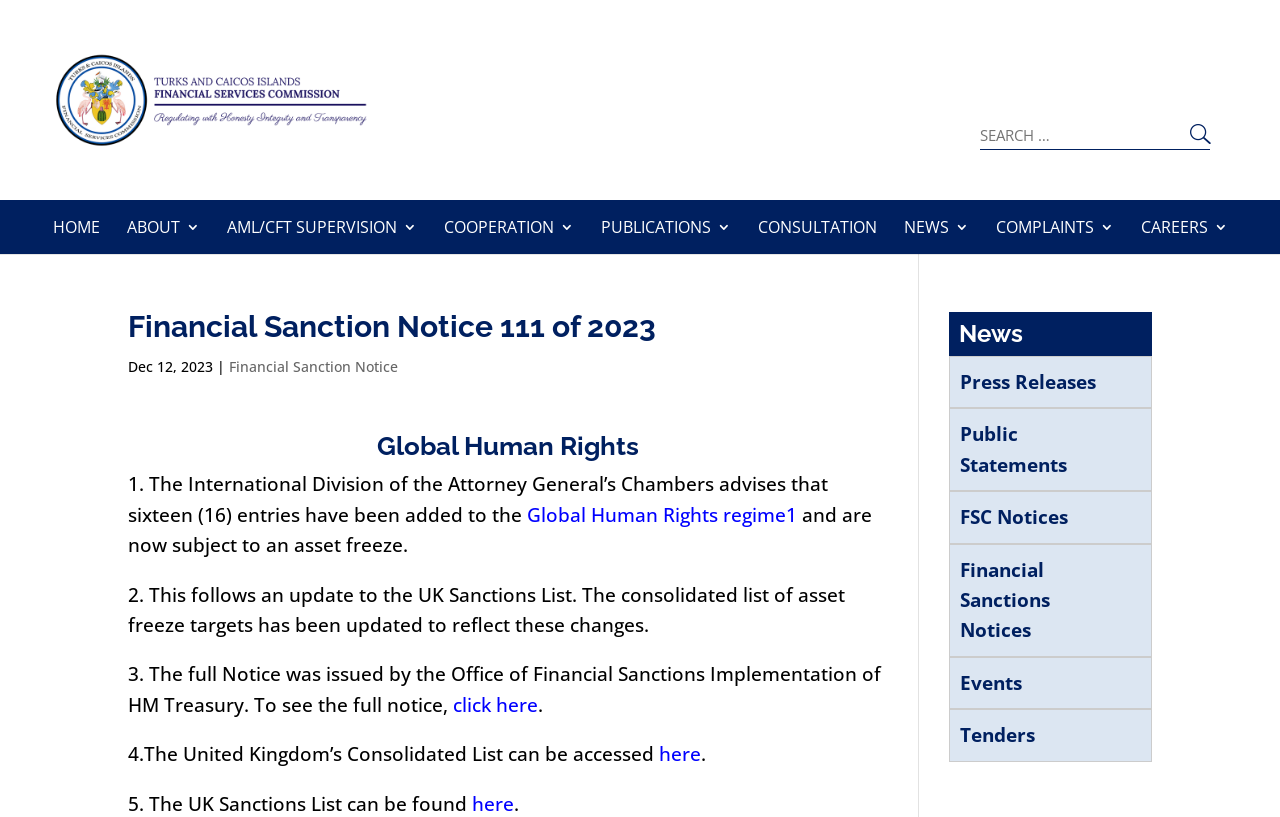What is the purpose of the Office of Financial Sanctions Implementation?
Please respond to the question with a detailed and thorough explanation.

I inferred the purpose of the Office of Financial Sanctions Implementation by reading the text which mentions that the full Notice was issued by the Office of Financial Sanctions Implementation of HM Treasury.